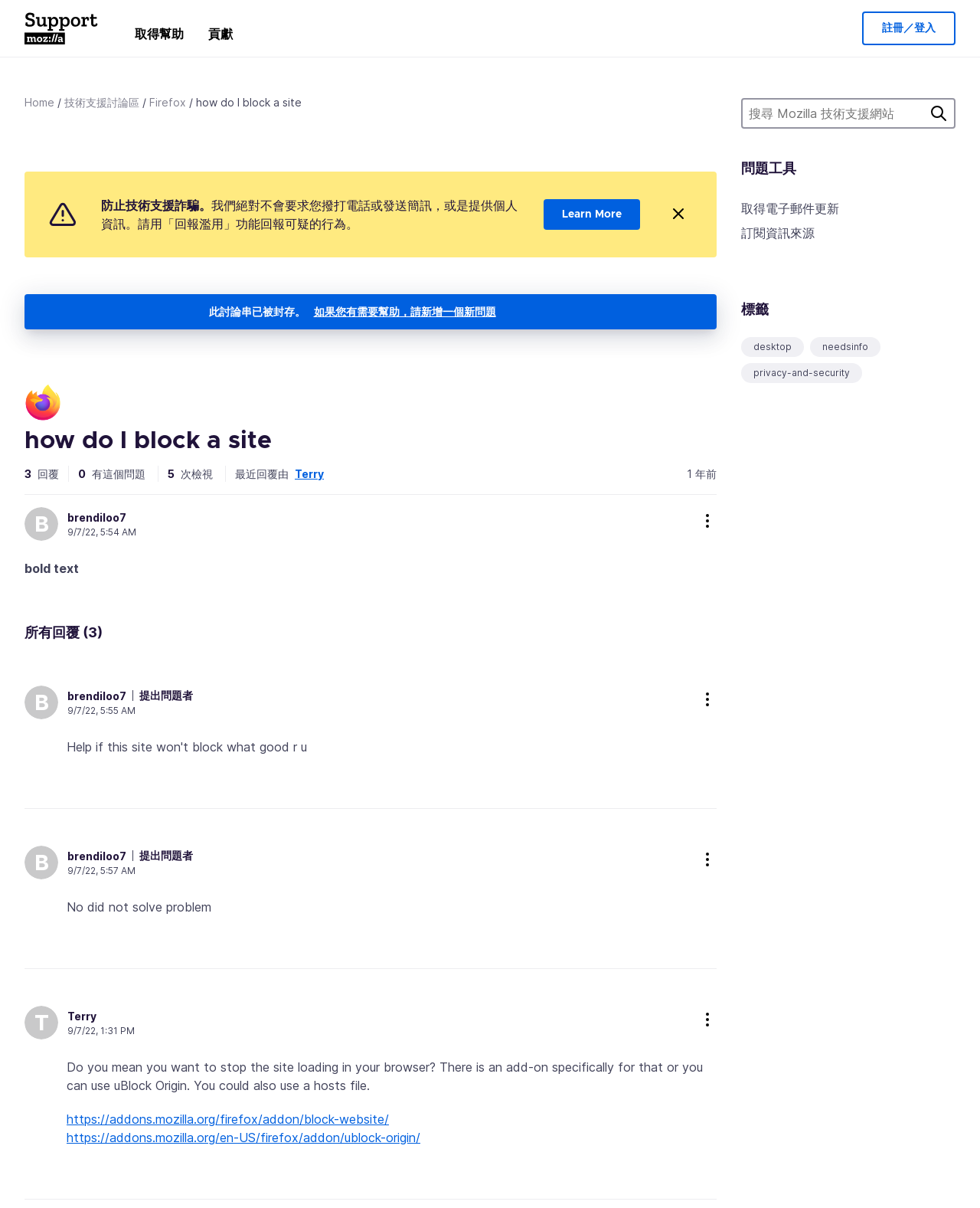Determine the bounding box coordinates of the clickable element to achieve the following action: 'View all replies'. Provide the coordinates as four float values between 0 and 1, formatted as [left, top, right, bottom].

[0.025, 0.516, 0.731, 0.532]